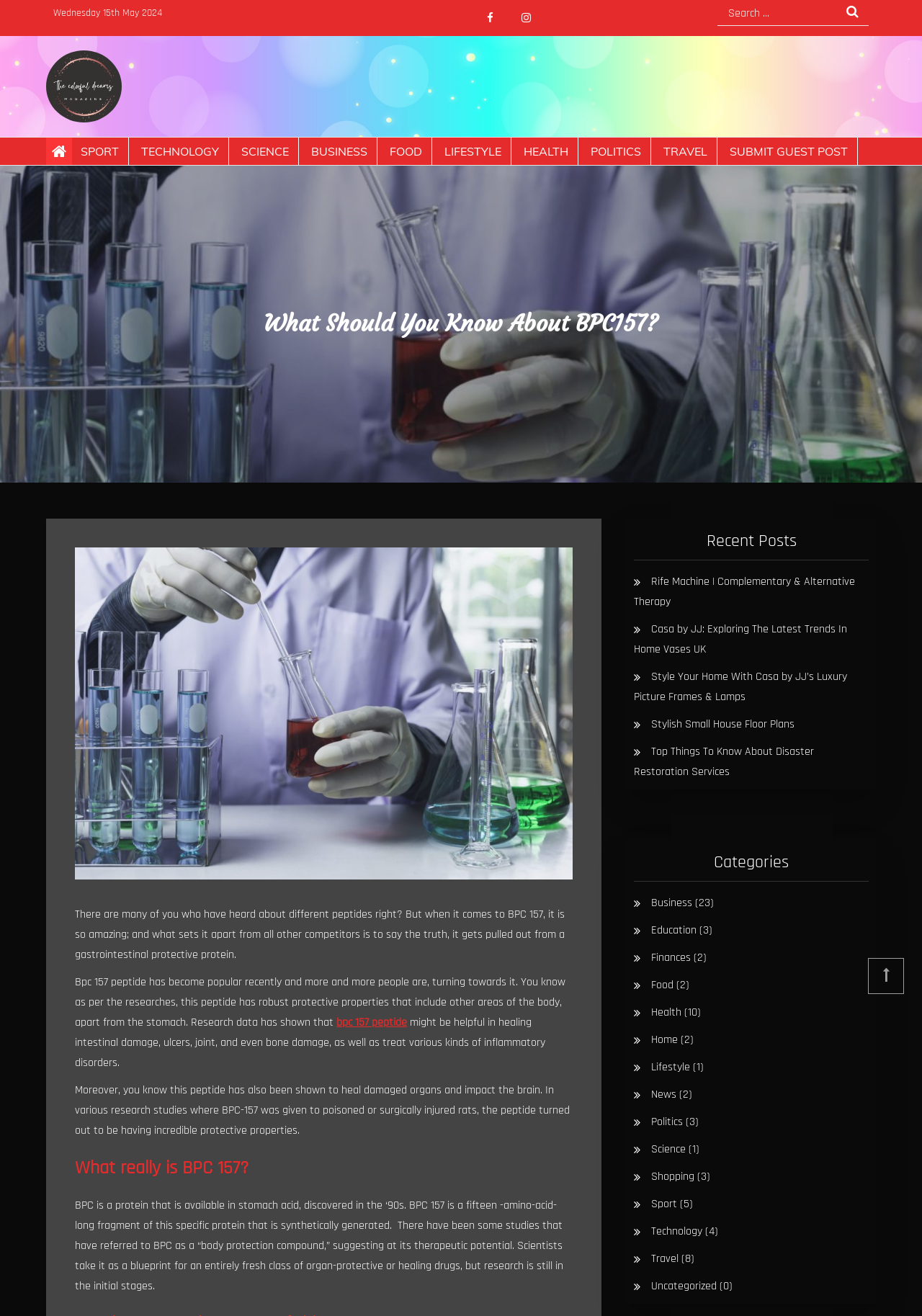Please use the details from the image to answer the following question comprehensively:
What is the function of the navigation menu?

The navigation menu is located at the top of the webpage, with links to different sections such as SPORT, TECHNOLOGY, SCIENCE, BUSINESS, and more. It allows users to navigate to different sections of the webpage.